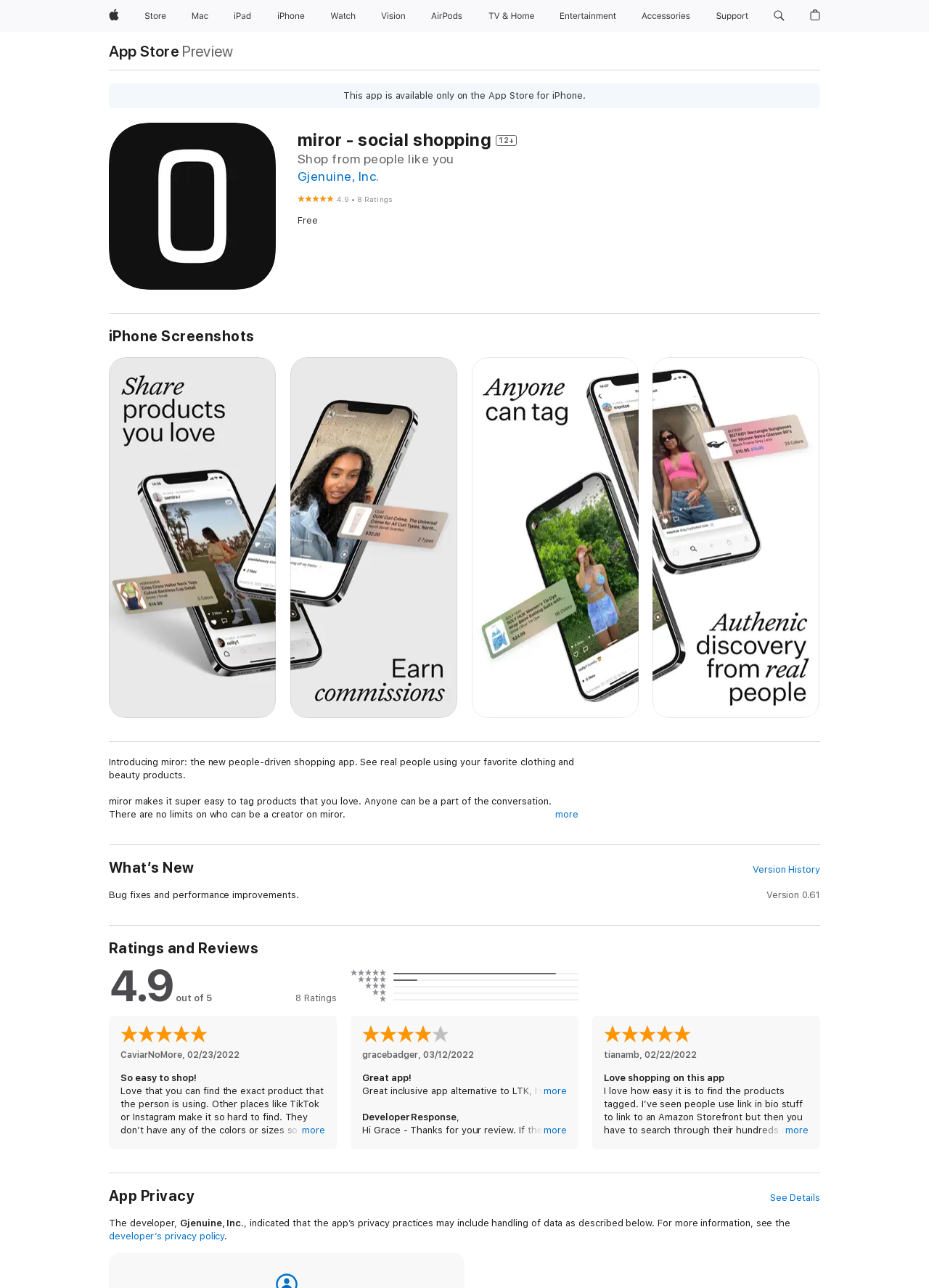Identify the bounding box coordinates of the clickable region to carry out the given instruction: "Learn more about miror".

[0.32, 0.1, 0.883, 0.117]